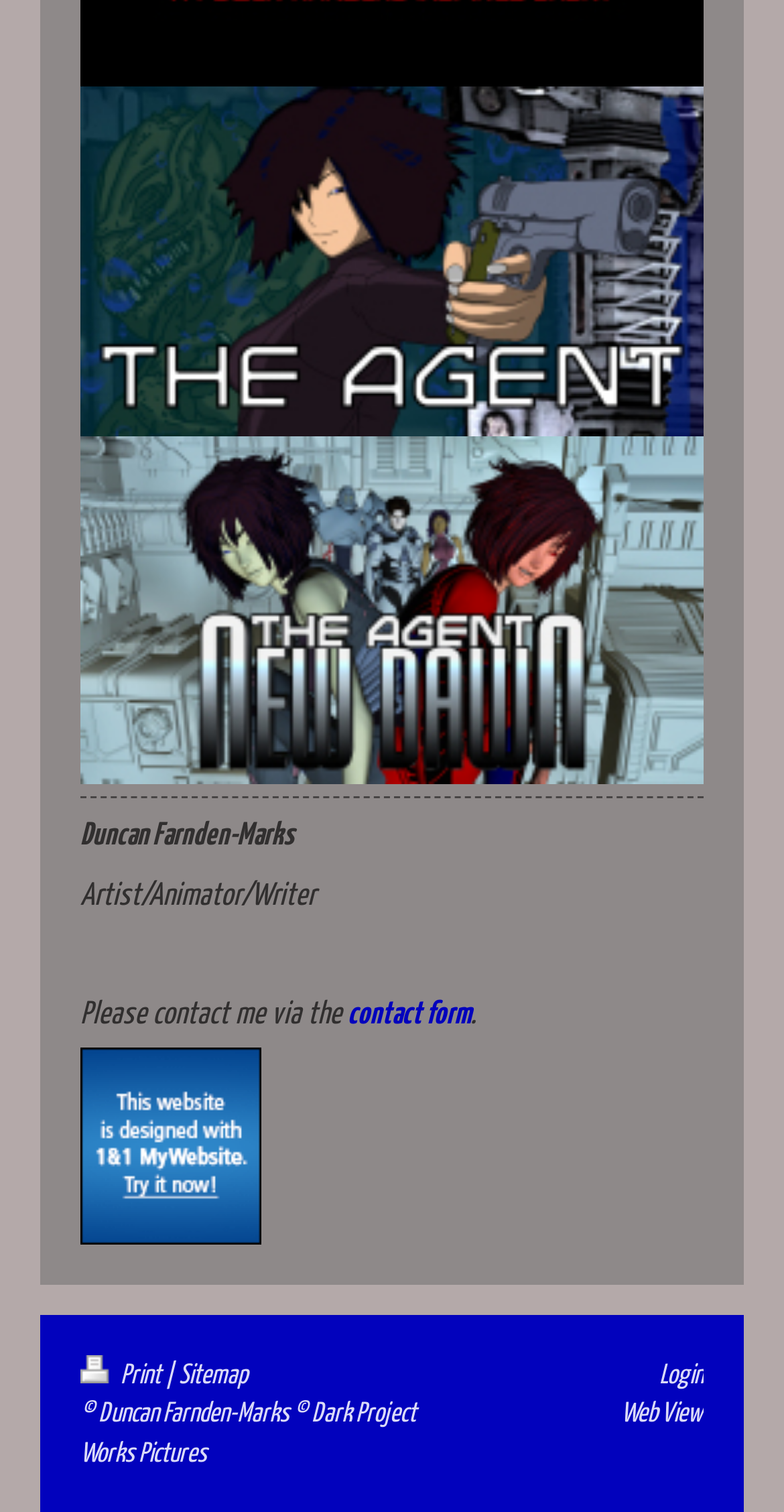What is the copyright information on this webpage?
Provide an in-depth and detailed answer to the question.

The StaticText element at the bottom of the webpage contains the copyright information, which includes the names 'Duncan Farnden-Marks' and 'Dark Project Works Pictures'.